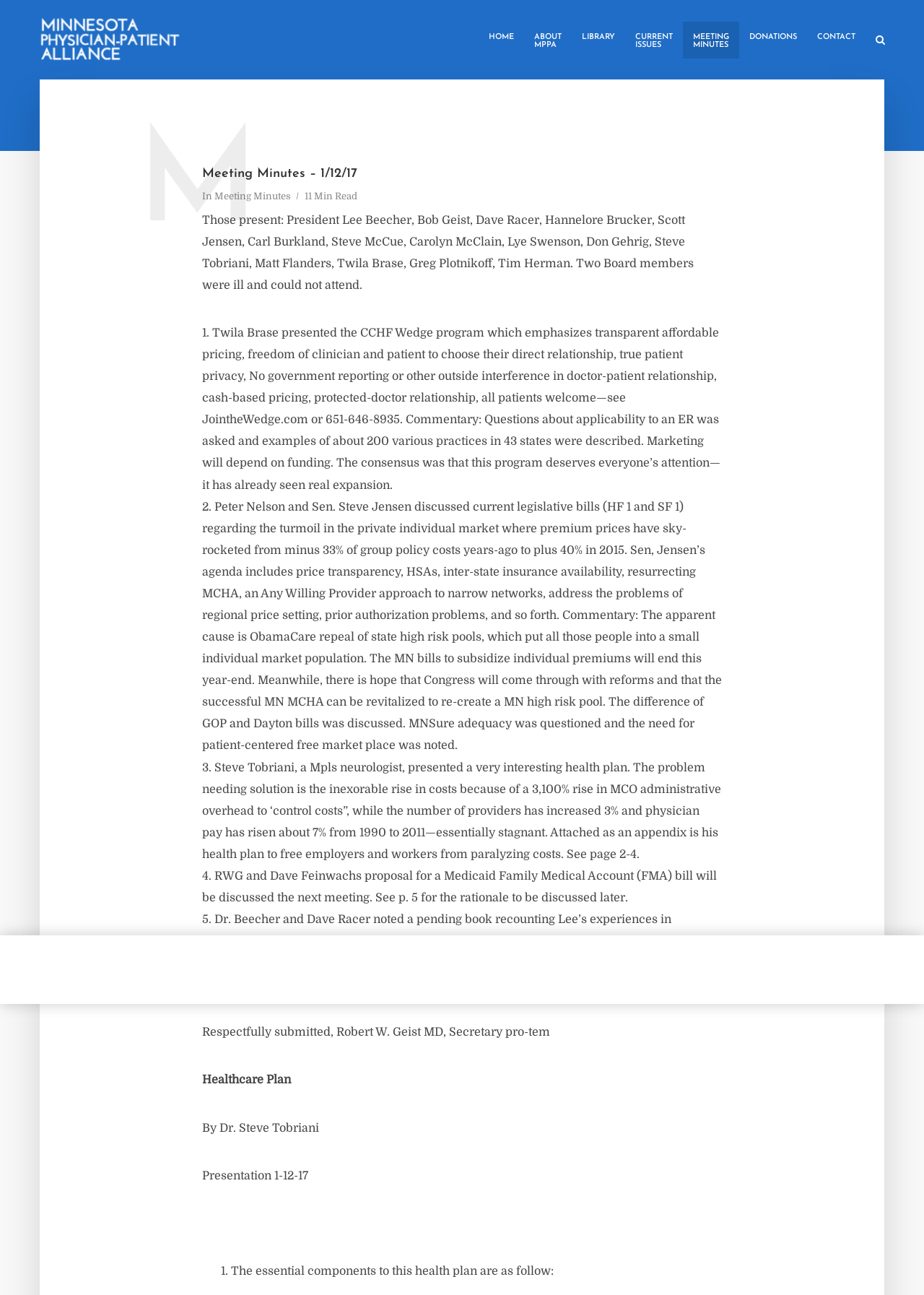Identify and provide the bounding box for the element described by: "alt="MPPA's Motto is:"".

[0.043, 0.024, 0.199, 0.036]